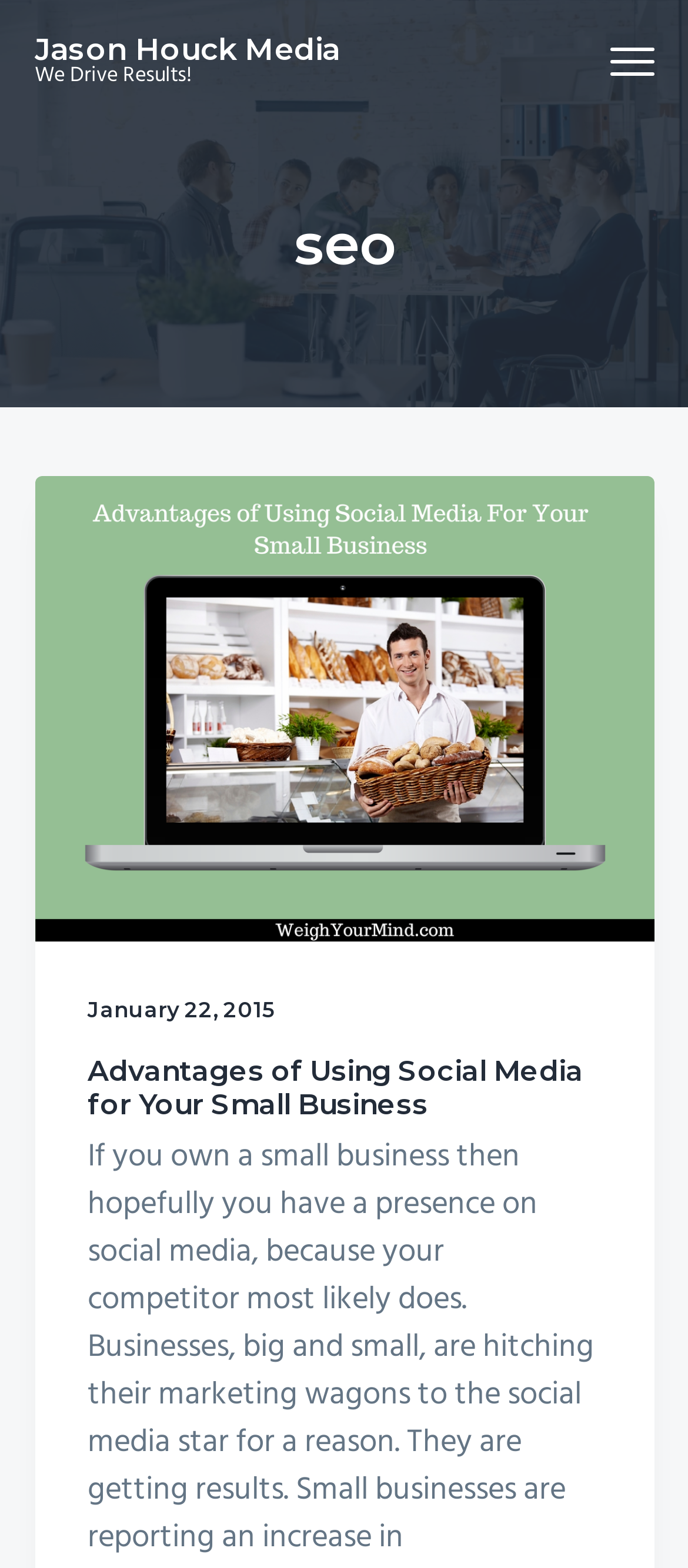What is the slogan of the media company?
Please analyze the image and answer the question with as much detail as possible.

The slogan of the media company can be found next to the company name, where it says 'We Drive Results!' in a bold font.